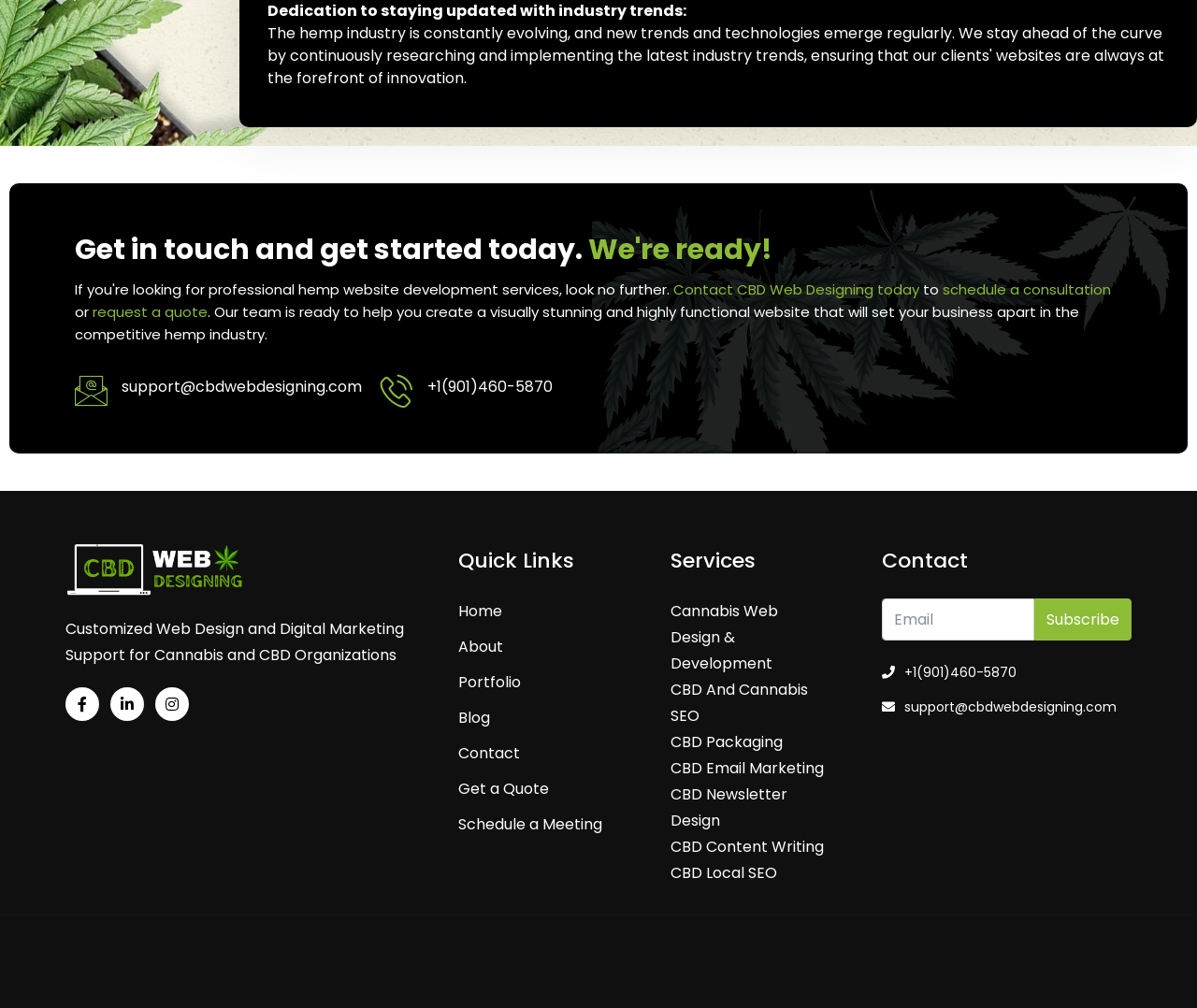What is the company's phone number?
Answer the question with a single word or phrase, referring to the image.

+1(901)460-5870